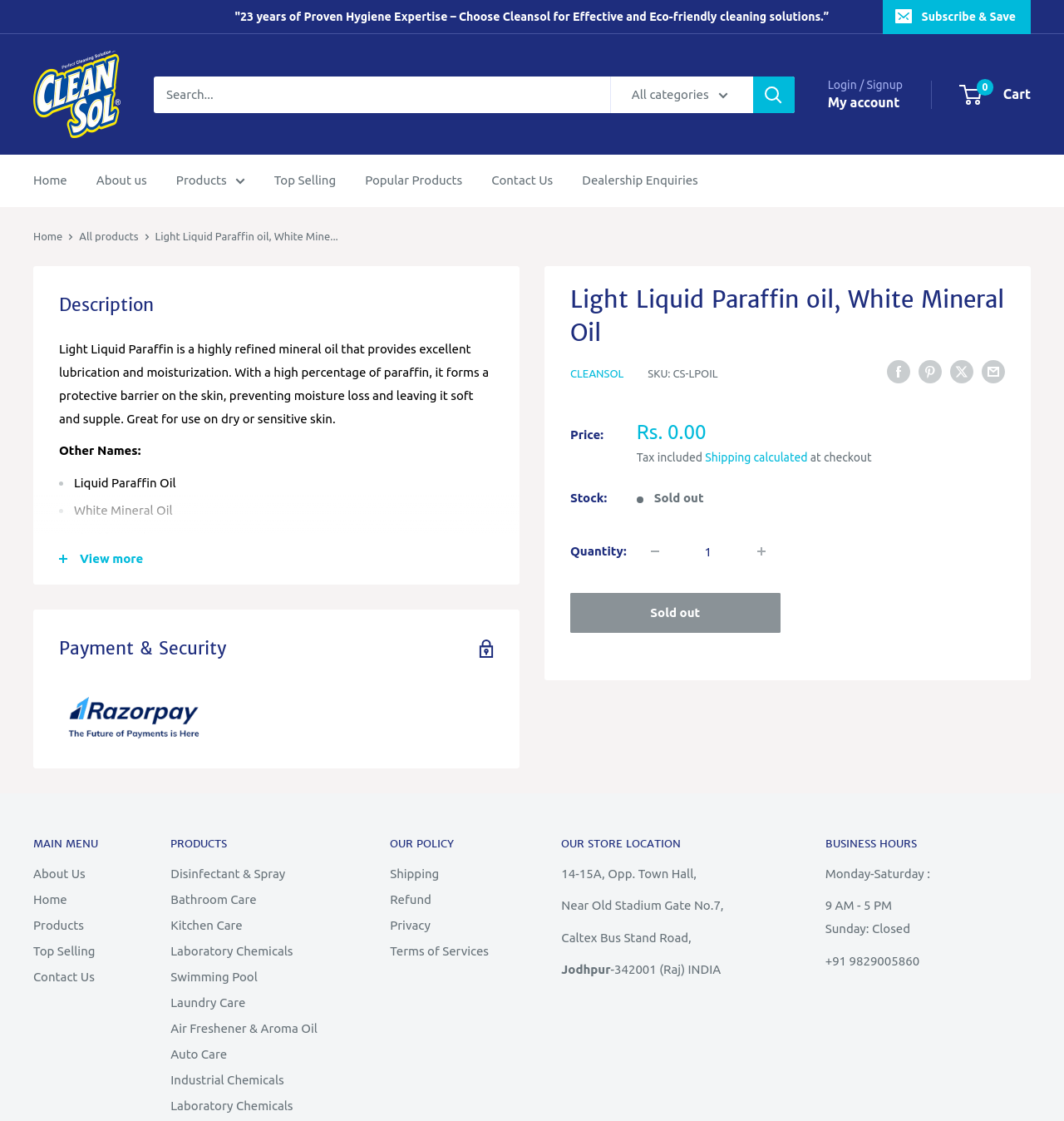Locate the bounding box coordinates of the area that needs to be clicked to fulfill the following instruction: "Subscribe and save". The coordinates should be in the format of four float numbers between 0 and 1, namely [left, top, right, bottom].

[0.829, 0.0, 0.969, 0.03]